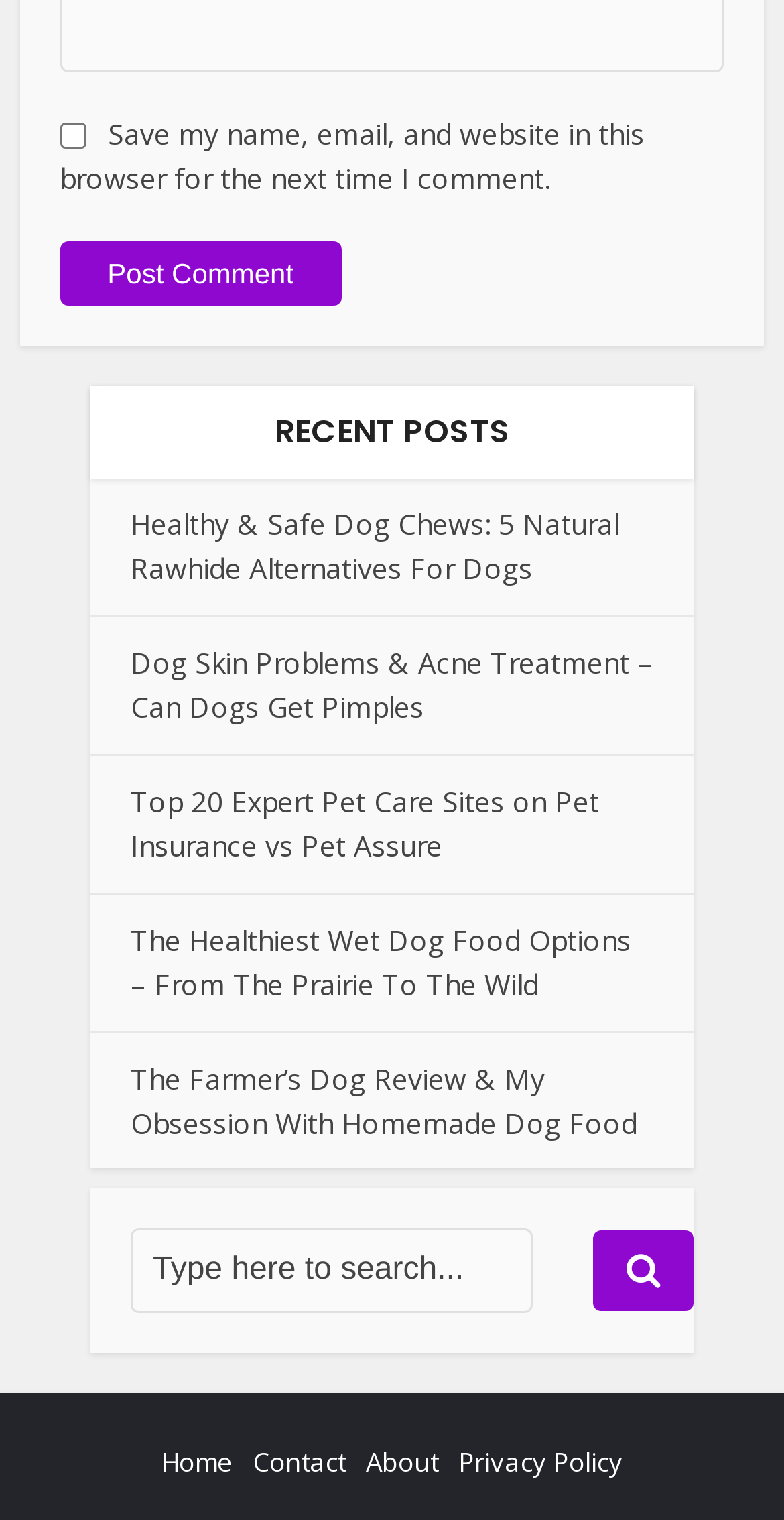Please identify the bounding box coordinates of the clickable area that will allow you to execute the instruction: "Search for something".

[0.167, 0.809, 0.679, 0.864]